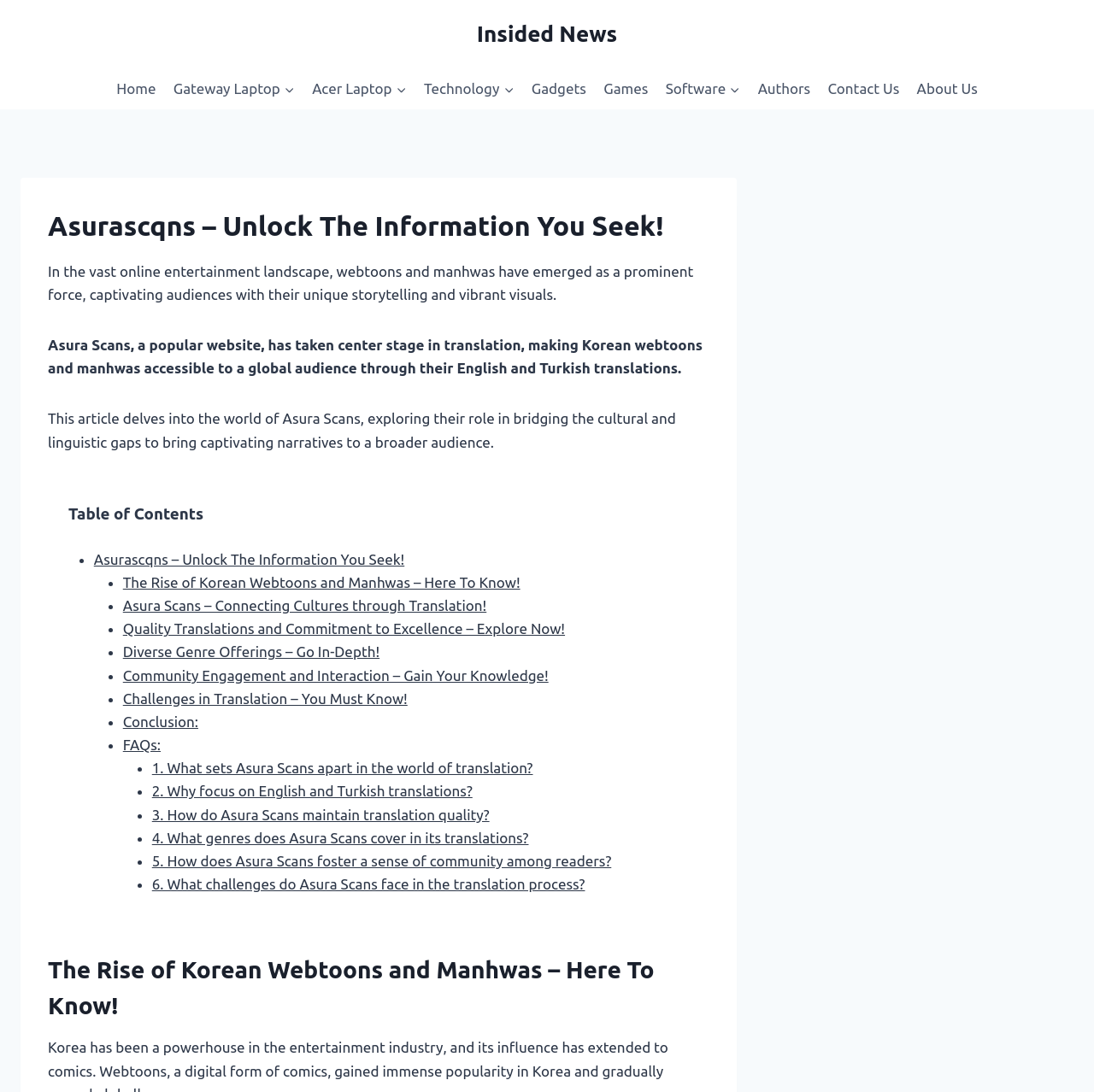How many FAQs are listed on the webpage?
Examine the image and provide an in-depth answer to the question.

The webpage lists 6 FAQs, which are '1. What sets Asura Scans apart in the world of translation?', '2. Why focus on English and Turkish translations?', '3. How do Asura Scans maintain translation quality?', '4. What genres does Asura Scans cover in its translations?', '5. How does Asura Scans foster a sense of community among readers?', and '6. What challenges do Asura Scans face in the translation process?'.